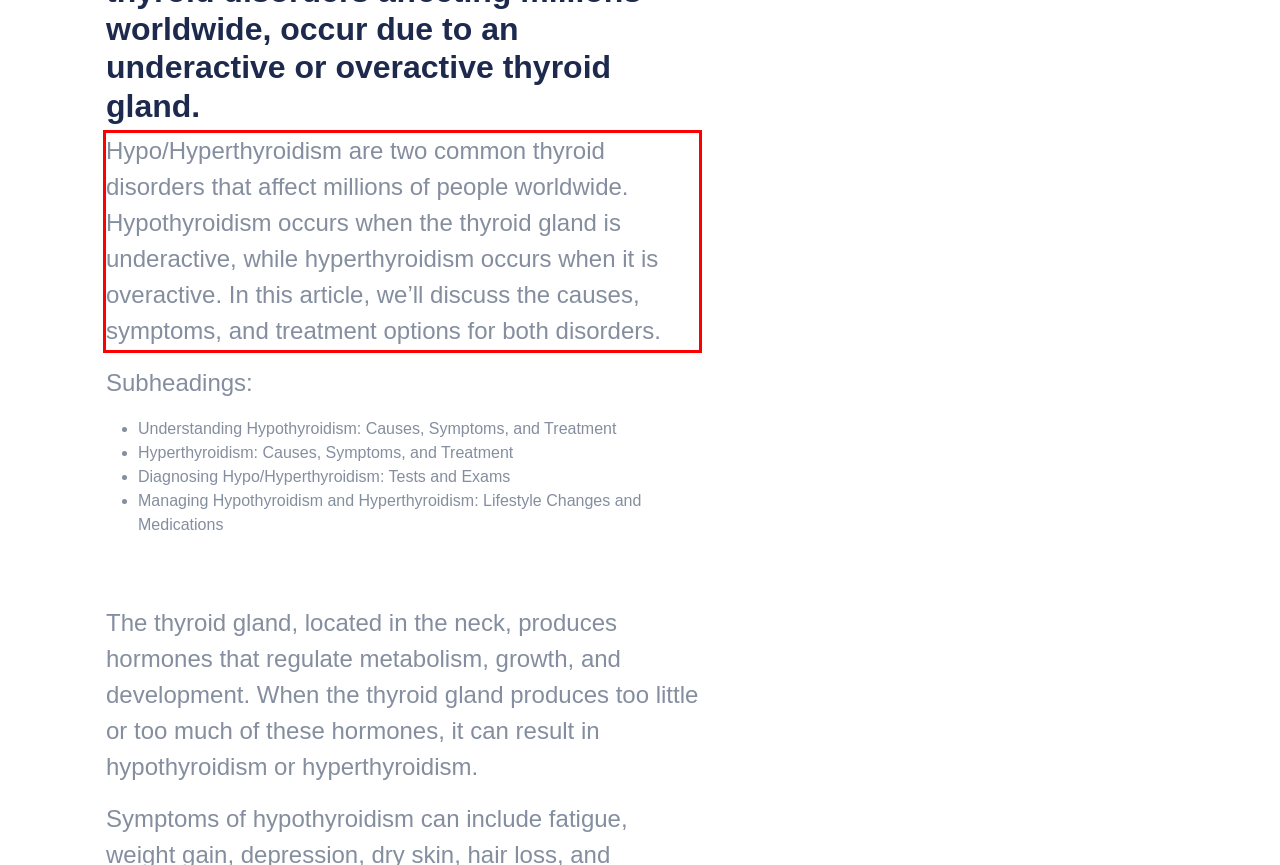With the given screenshot of a webpage, locate the red rectangle bounding box and extract the text content using OCR.

Hypo/Hyperthyroidism are two common thyroid disorders that affect millions of people worldwide. Hypothyroidism occurs when the thyroid gland is underactive, while hyperthyroidism occurs when it is overactive. In this article, we’ll discuss the causes, symptoms, and treatment options for both disorders.